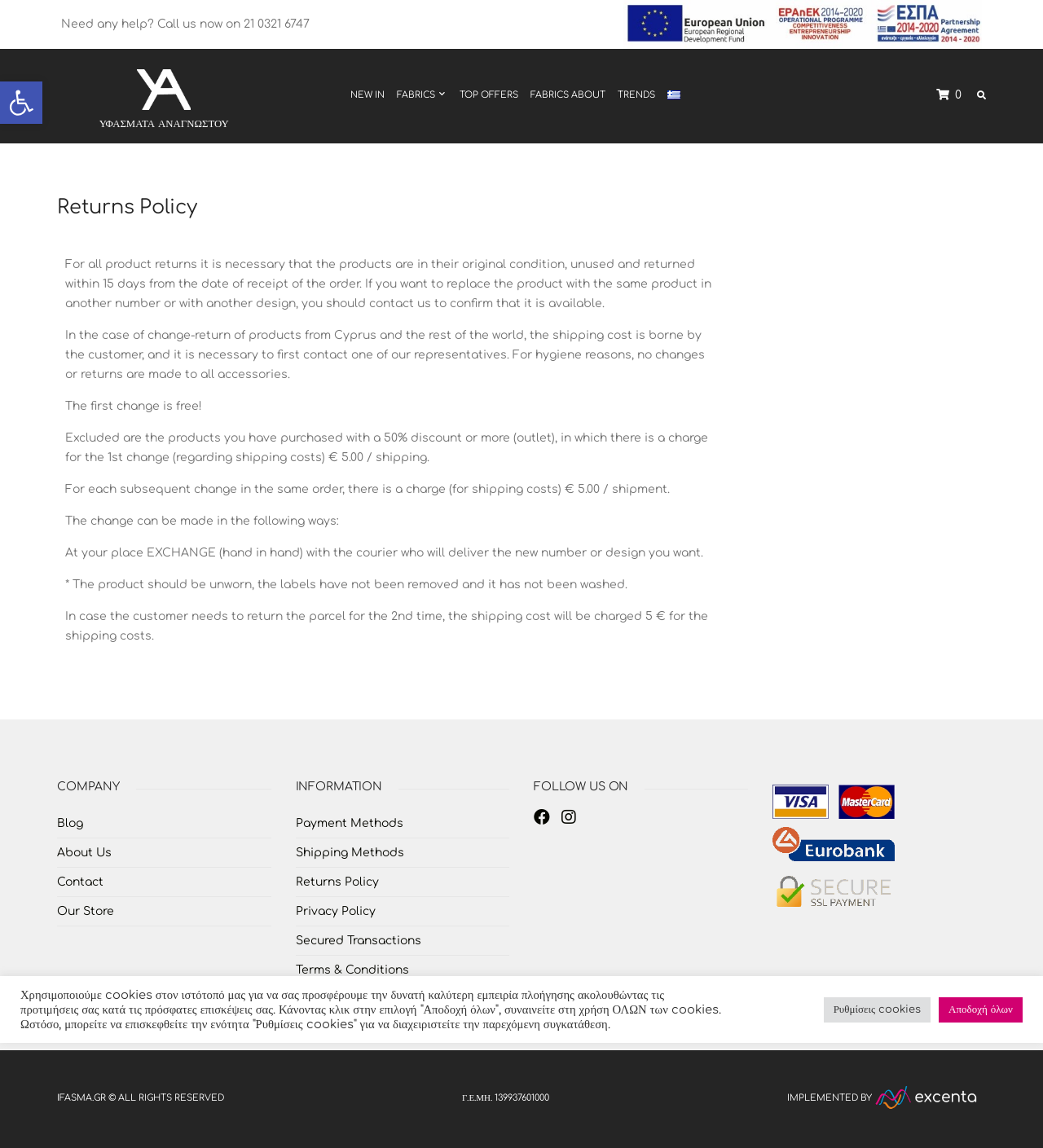Generate a comprehensive caption for the webpage you are viewing.

This webpage is about the Returns Policy of ifasma.gr. At the top, there is a toolbar with an accessibility button on the left and an espa banner on the right. Below the toolbar, there is a layout table with several links, including "ifasma.gr", "NEW IN", "FABRICS ", "TOP OFFERS", "FABRICS ABOUT", "TRENDS", and "Ελληνικα". 

On the left side of the page, there is a main section with an article that contains the Returns Policy. The policy is divided into several paragraphs, explaining the conditions for returning products, the process of exchanging or returning products, and the costs associated with it. 

At the bottom of the page, there are three complementary sections. The first section is about the company, with links to "Blog", "About Us", "Contact", and "Our Store". The second section is about information, with links to "Payment Methods", "Shipping Methods", "Returns Policy", "Privacy Policy", "Secured Transactions", and "Terms & Conditions". The third section is about following the company on social media, with links to Facebook and Instagram.

On the right side of the page, there is a section with images of accepted payment cards, a payment powered by logo, and an SSL certificate logo. Below this section, there is a layout table with links to "IFASMA.GR © ALL RIGHTS RESERVED", "Γ.Ε.ΜΗ. 139937601000", and "IMPLEMENTED BY Excenta P.C." with an Excenta P.C. logo.

Finally, at the very bottom of the page, there is a cookie policy notification with two buttons, "Ρυθμίσεις cookies" and "Αποδοχή όλων".